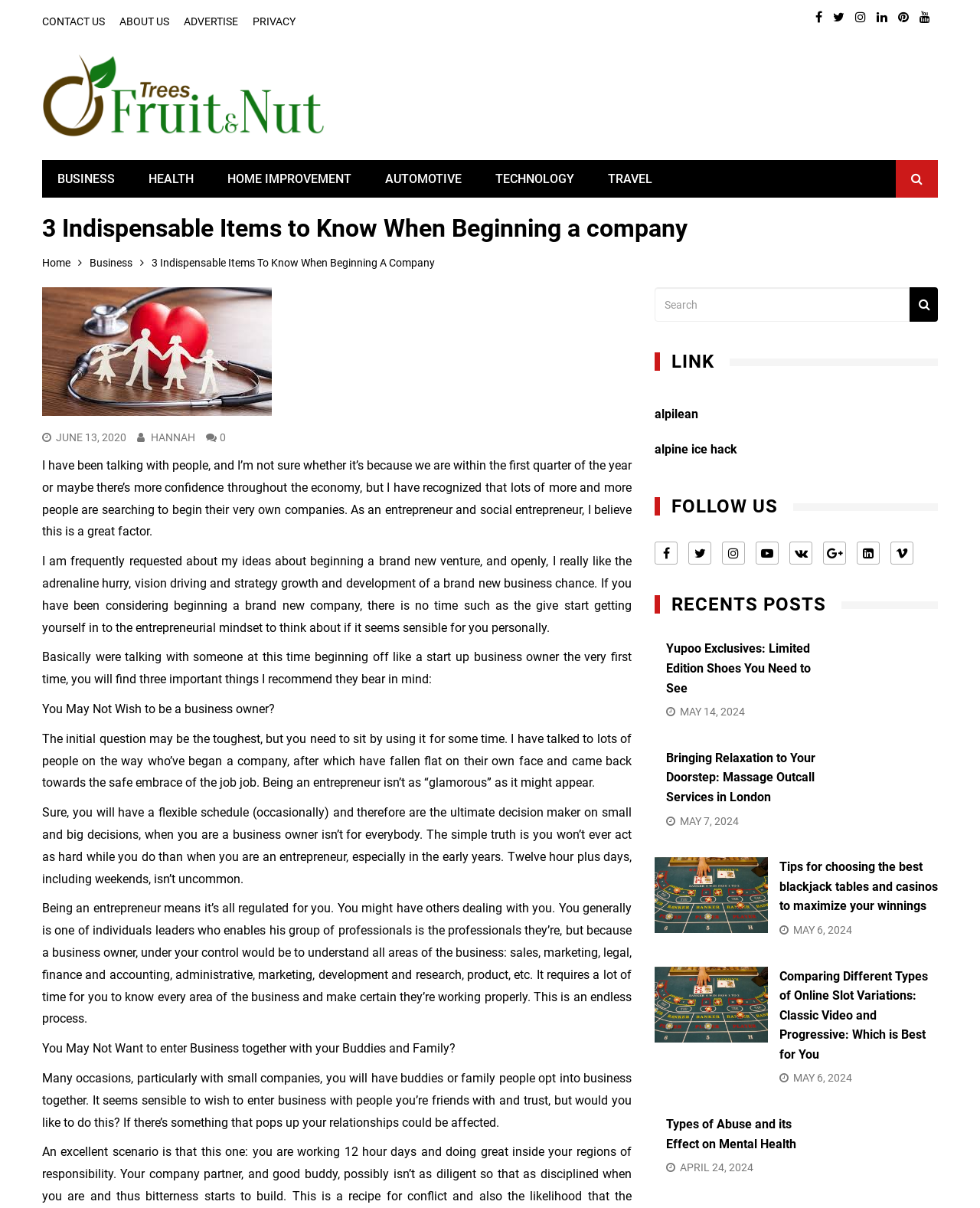Determine the bounding box coordinates for the area that needs to be clicked to fulfill this task: "Check the recent post 'Yupoo Exclusives: Limited Edition Shoes You Need to See'". The coordinates must be given as four float numbers between 0 and 1, i.e., [left, top, right, bottom].

[0.68, 0.529, 0.841, 0.578]